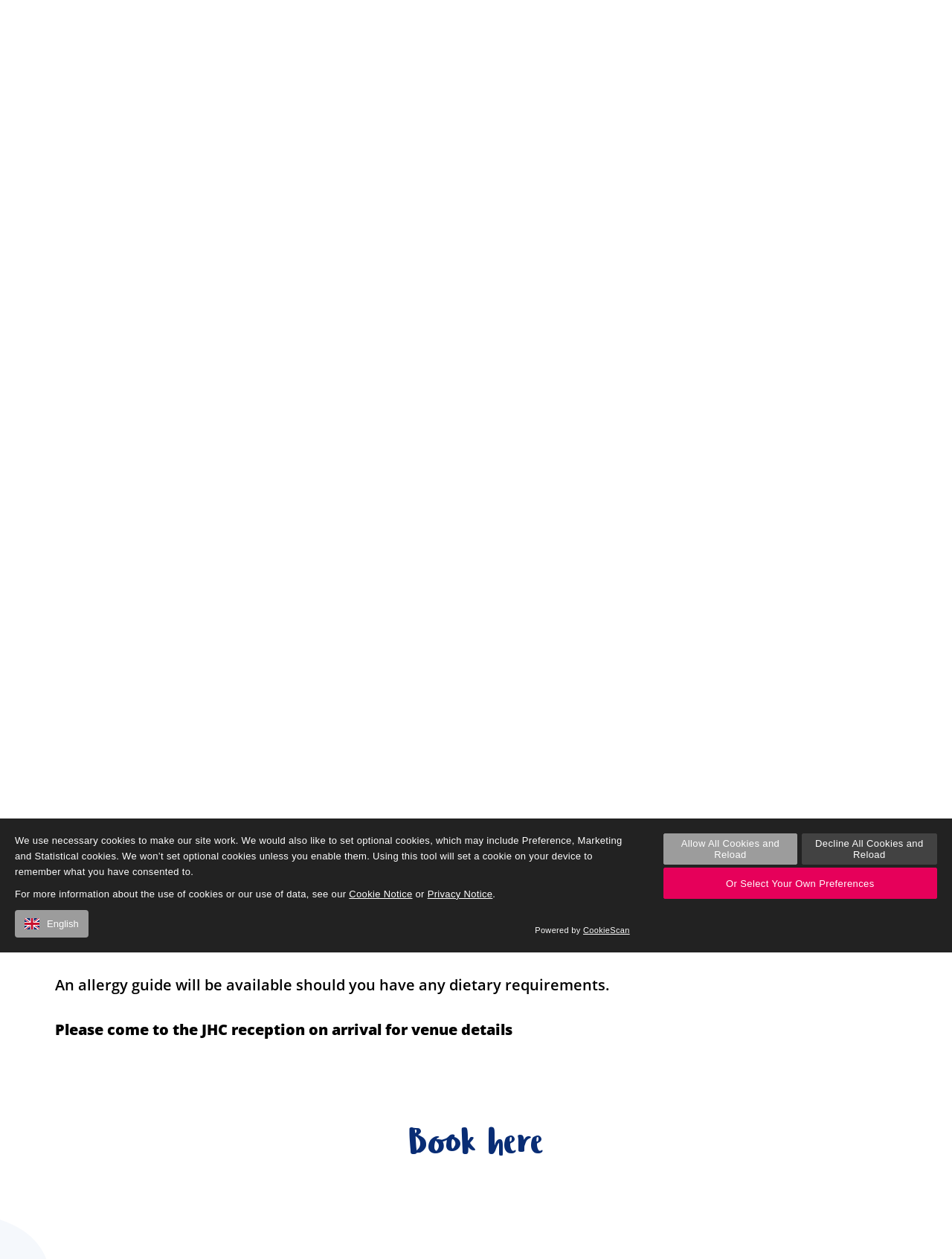Based on what you see in the screenshot, provide a thorough answer to this question: What is the purpose of the workshop?

I found the answer by looking at the text 'The aim of this workshop is to improve communication skills...' which indicates that the purpose of the workshop is to improve communication skills.